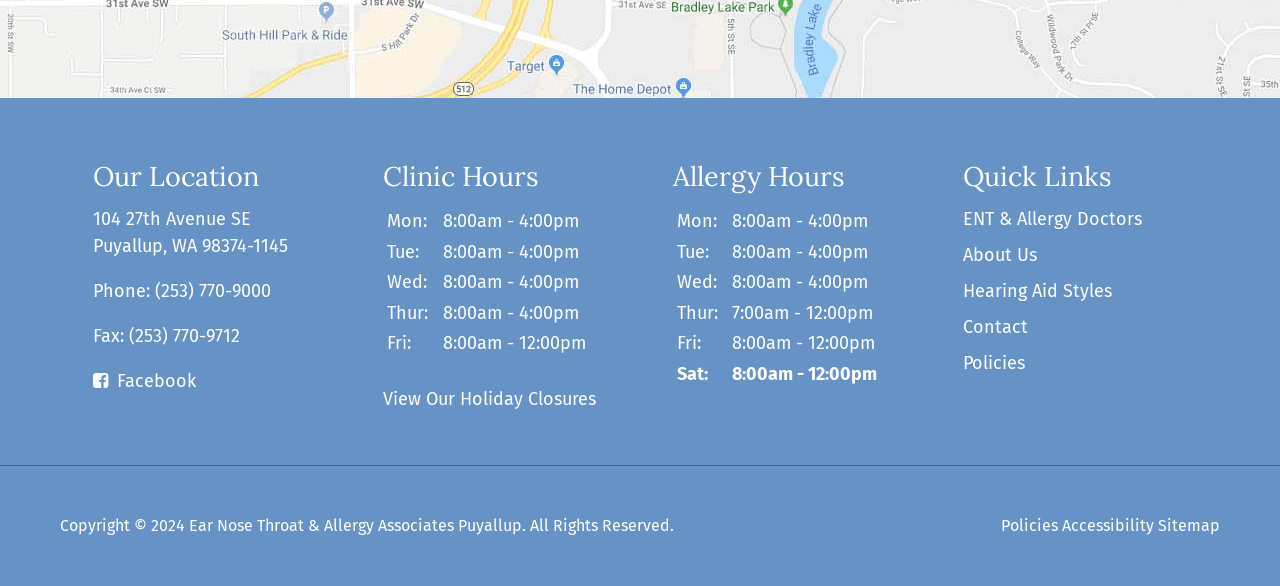Can you find the bounding box coordinates for the element that needs to be clicked to execute this instruction: "Click on ABOUT"? The coordinates should be given as four float numbers between 0 and 1, i.e., [left, top, right, bottom].

None